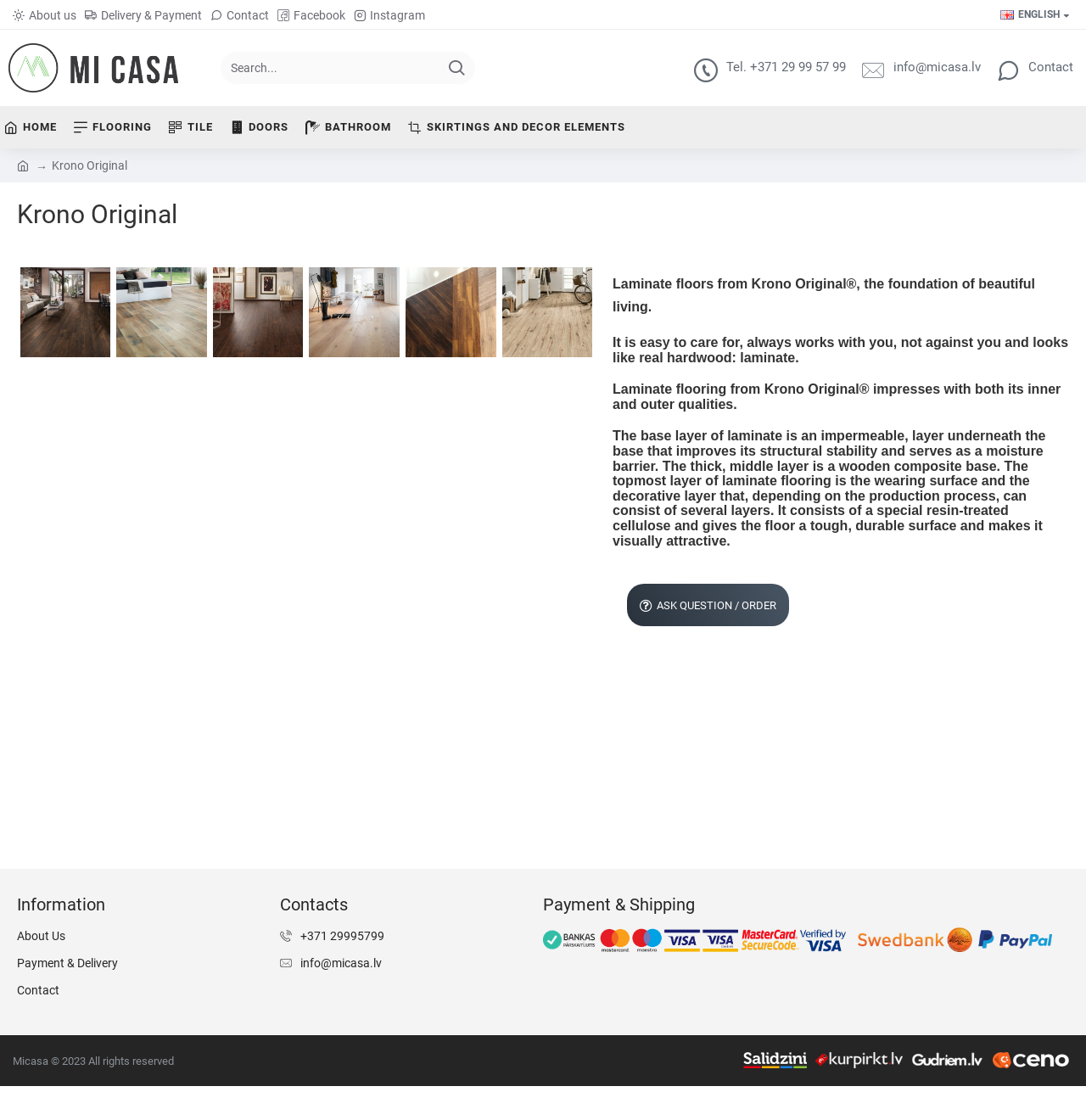Kindly determine the bounding box coordinates of the area that needs to be clicked to fulfill this instruction: "Click on About us".

[0.008, 0.0, 0.074, 0.027]